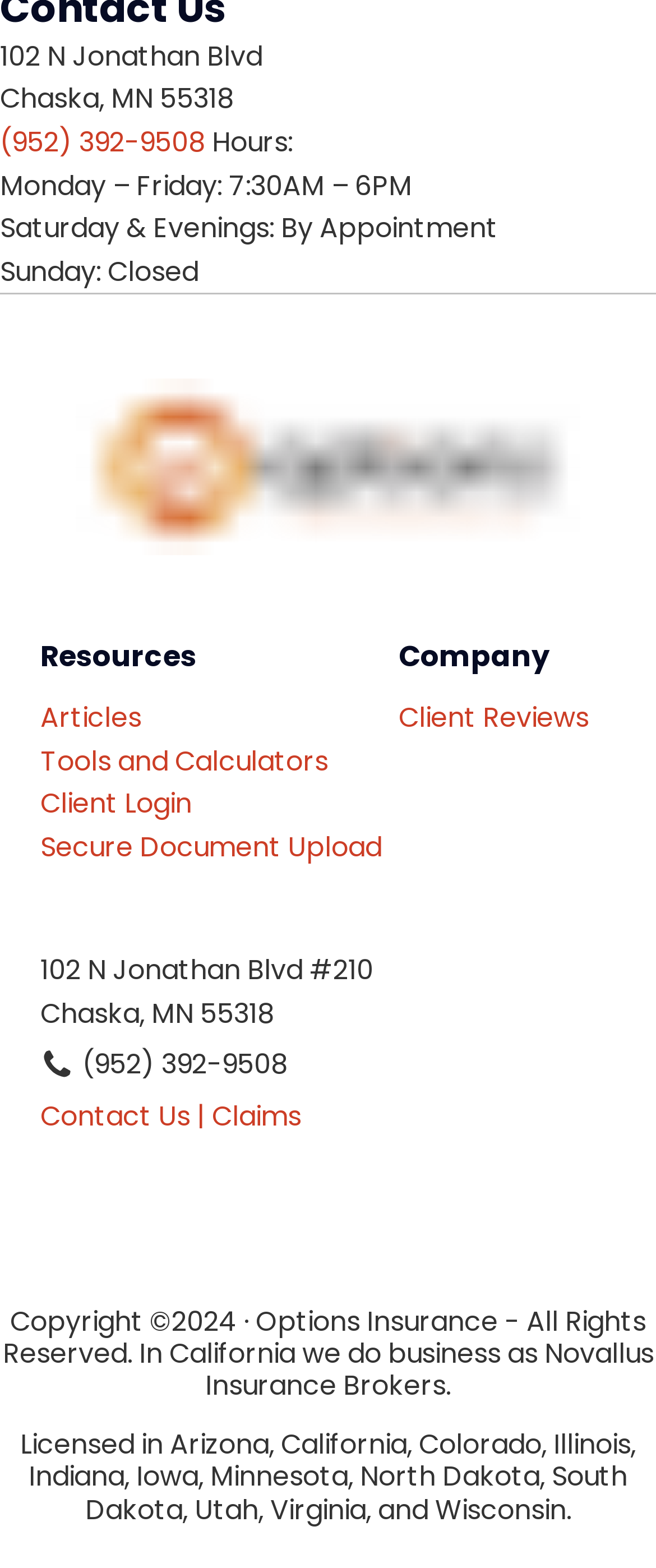Provide a brief response using a word or short phrase to this question:
What are the office hours on Monday to Friday?

7:30AM – 6PM